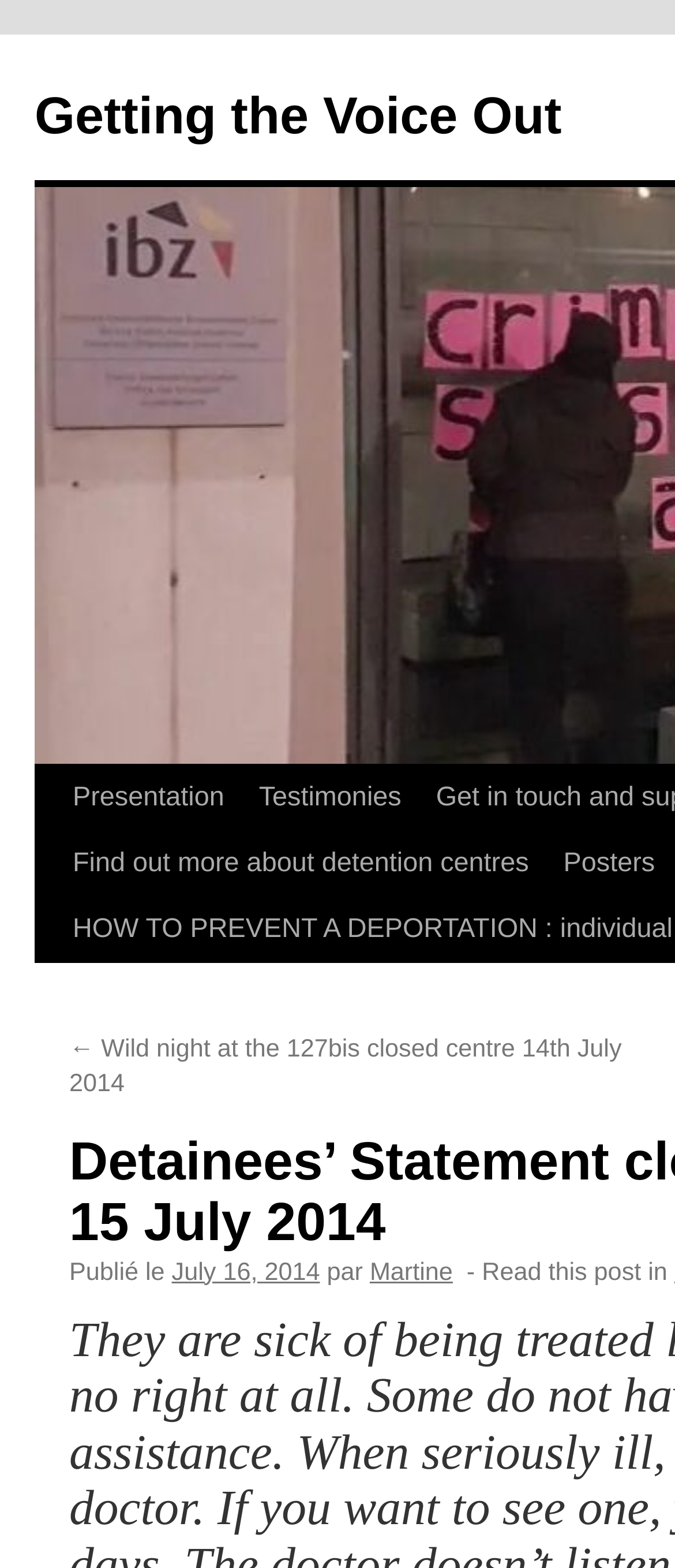Find the bounding box coordinates for the area that must be clicked to perform this action: "view previous post".

[0.103, 0.661, 0.921, 0.701]